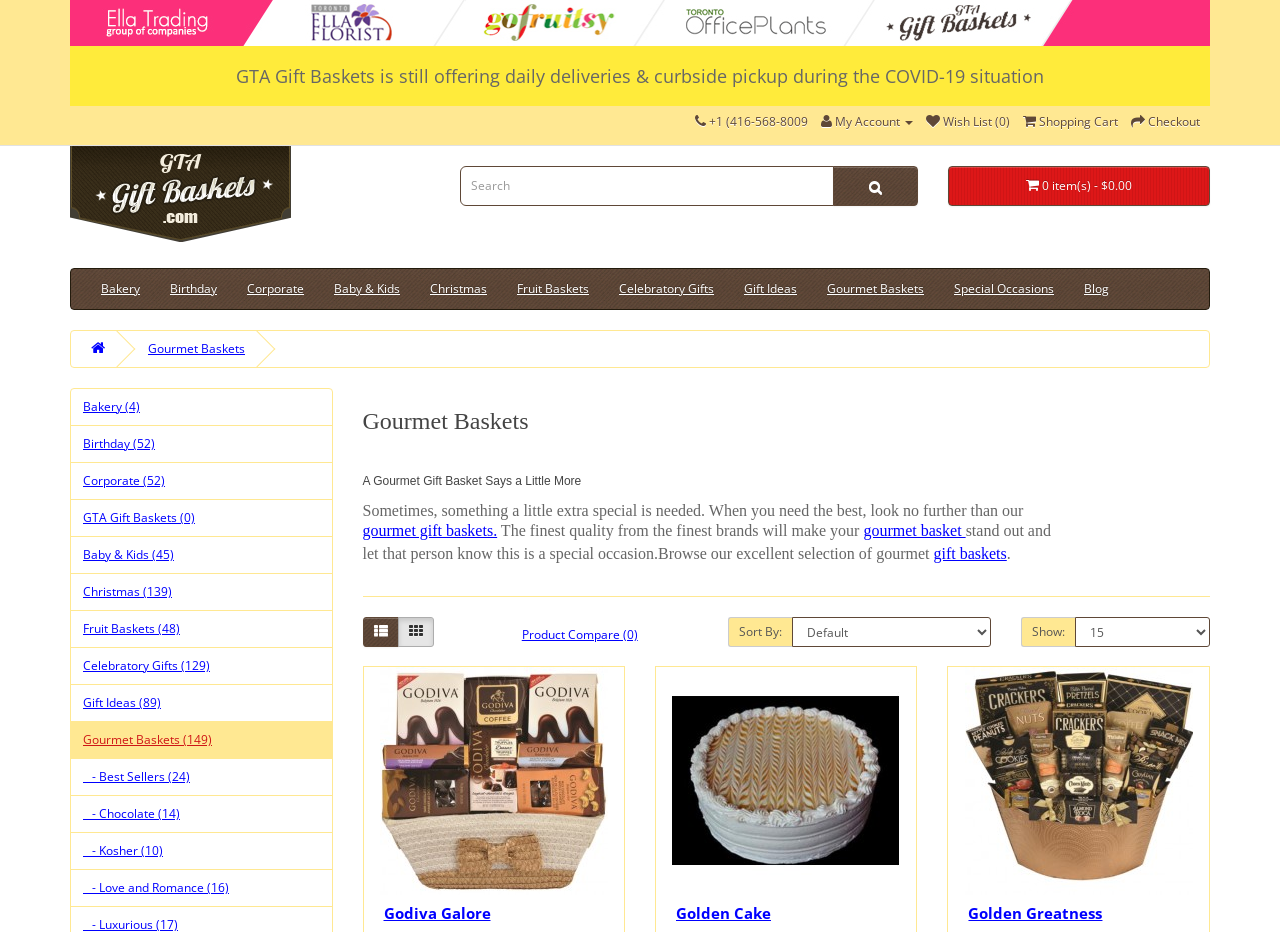What type of products are being sold on this website?
Use the information from the screenshot to give a comprehensive response to the question.

Based on the webpage content, it appears that the website is selling gourmet gift baskets, as evidenced by the various categories and links related to gift baskets, such as 'Bakery', 'Birthday', 'Corporate', and 'Fruit Baskets'.